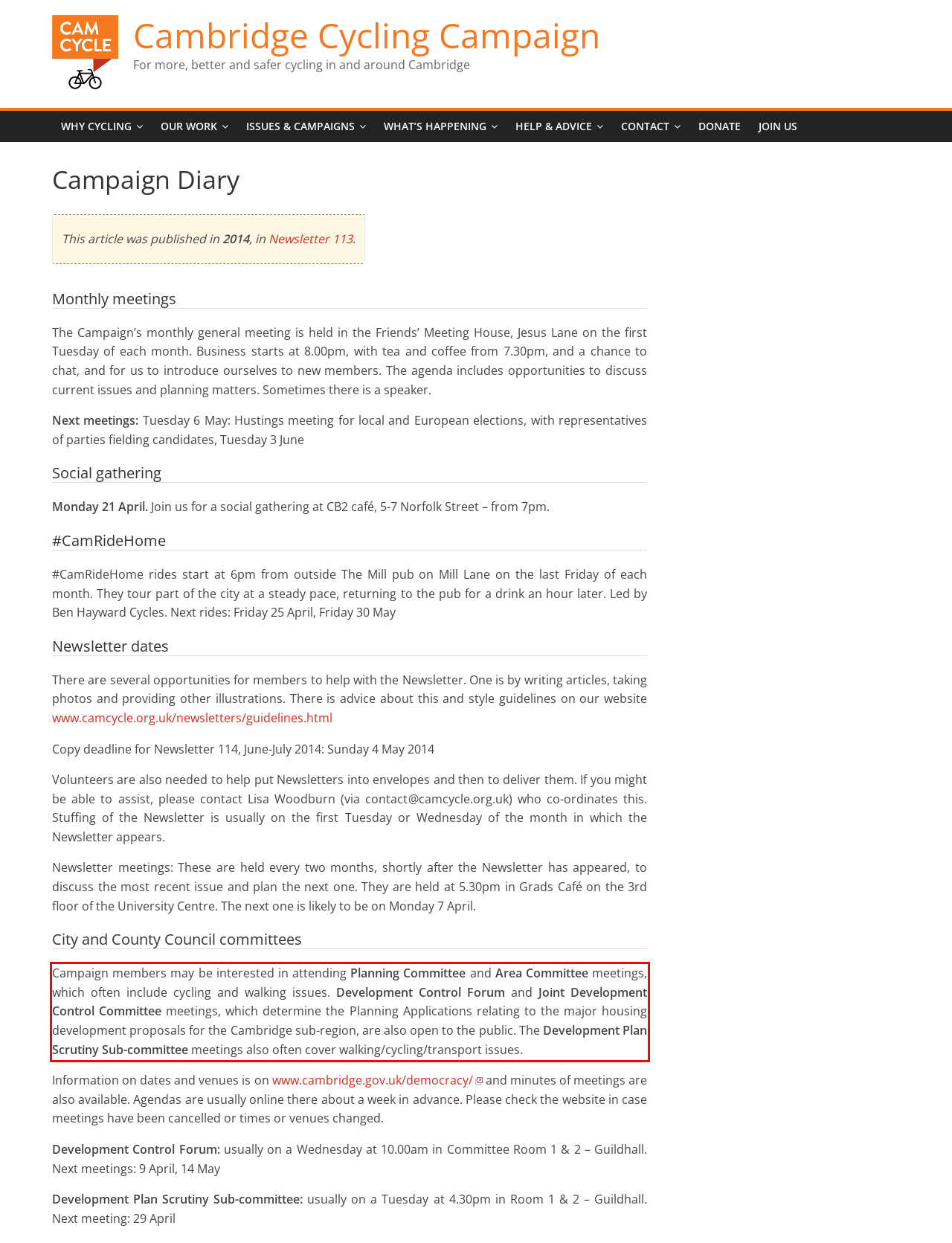Given a screenshot of a webpage, locate the red bounding box and extract the text it encloses.

Campaign members may be interested in attending Planning Committee and Area Committee meetings, which often include cycling and walking issues. Development Control Forum and Joint Development Control Committee meetings, which determine the Planning Applications relating to the major housing development proposals for the Cambridge sub-region, are also open to the public. The Development Plan Scrutiny Sub-committee meetings also often cover walking/cycling/transport issues.